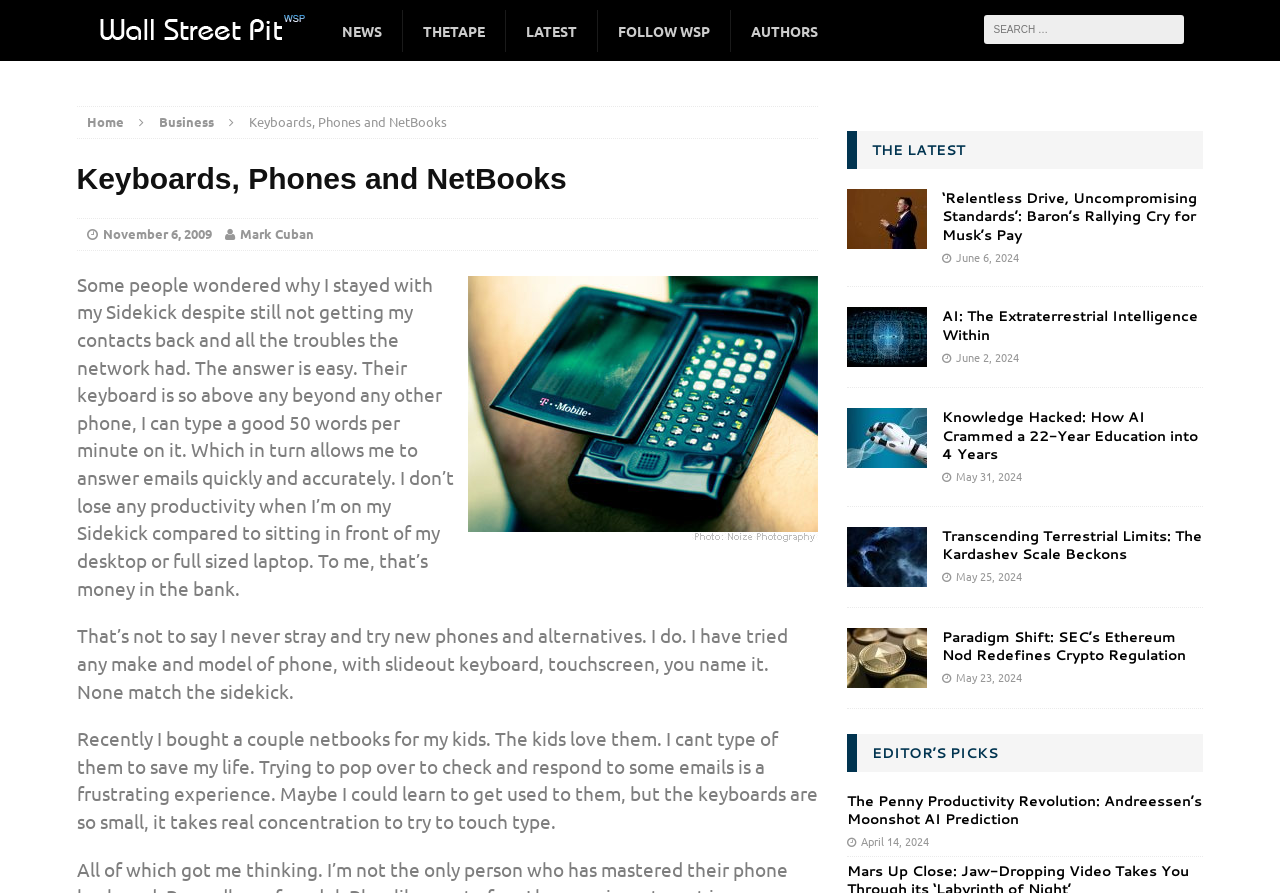Provide the bounding box coordinates, formatted as (top-left x, top-left y, bottom-right x, bottom-right y), with all values being floating point numbers between 0 and 1. Identify the bounding box of the UI element that matches the description: November 6, 2009

[0.08, 0.252, 0.165, 0.271]